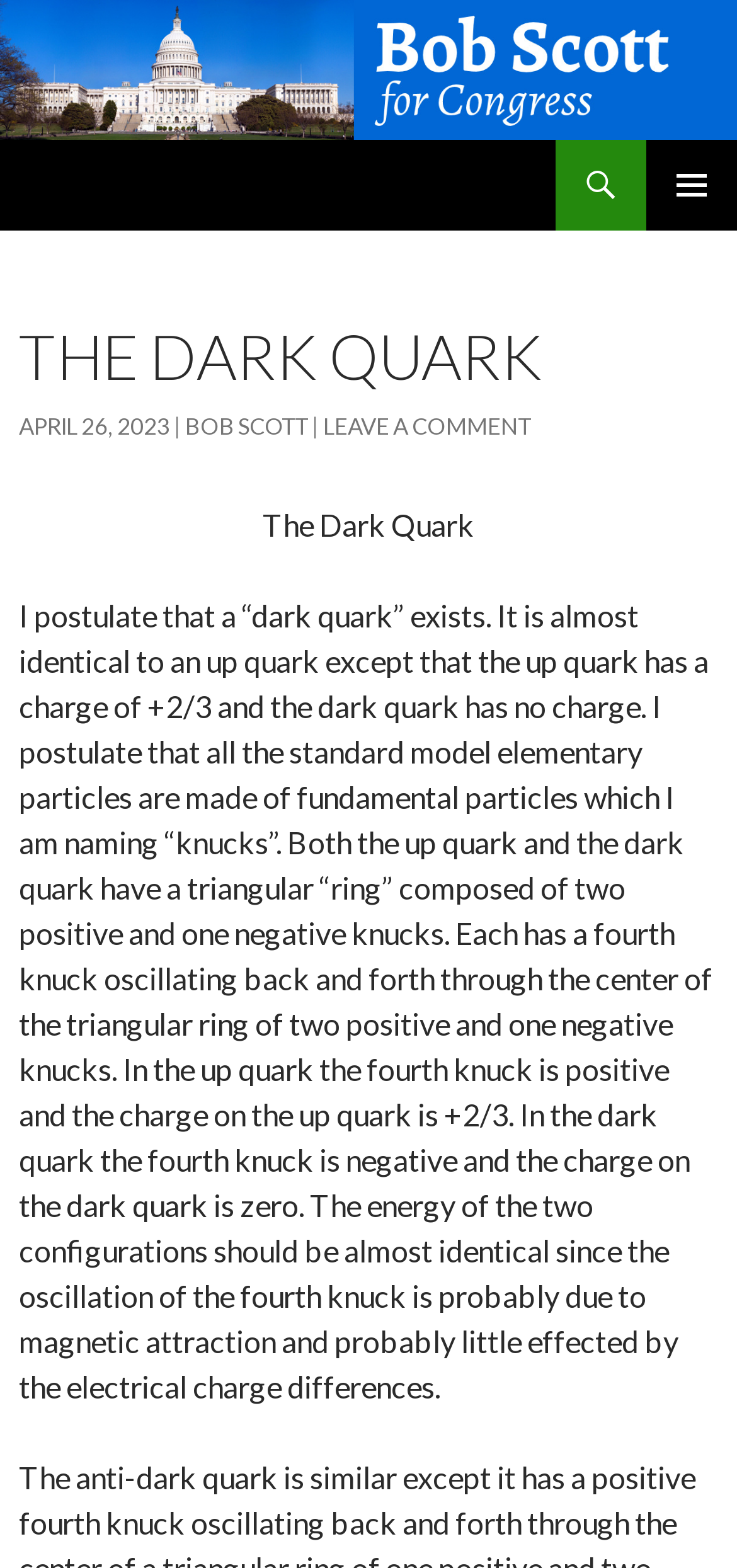Describe all significant elements and features of the webpage.

The webpage is about Bob Scott's congressional campaign, with the title "The Dark Quark | Bob Scott for Congress". At the top, there is a large image with the text "Bob Scott for Congress" and a link with the same text. Below the image, there is a heading with the same text, which is also a link.

To the right of the image, there are three links: "Search", "PRIMARY MENU", and "SKIP TO CONTENT". The "SKIP TO CONTENT" link is positioned slightly below the other two links.

Below these elements, there is a header section with the title "THE DARK QUARK" in a large font. Underneath, there are three links: "APRIL 26, 2023", "BOB SCOTT", and "LEAVE A COMMENT". The text "The Dark Quark" is displayed prominently in this section.

The main content of the webpage is a long paragraph of text that discusses the concept of a "dark quark" and its properties. The text is divided into several sentences and is positioned below the header section.